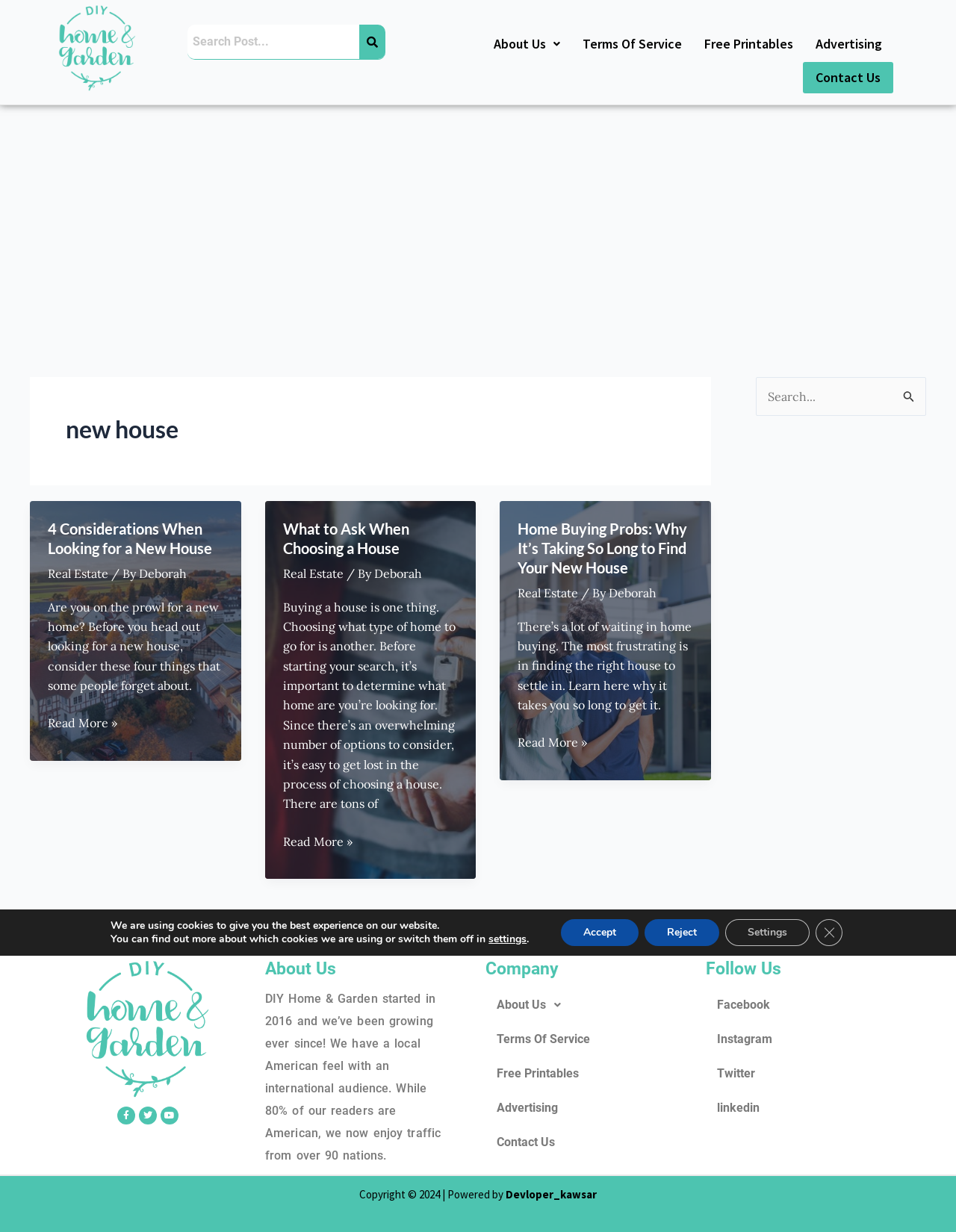Determine the bounding box coordinates for the area that should be clicked to carry out the following instruction: "Search for:".

[0.791, 0.306, 0.969, 0.338]